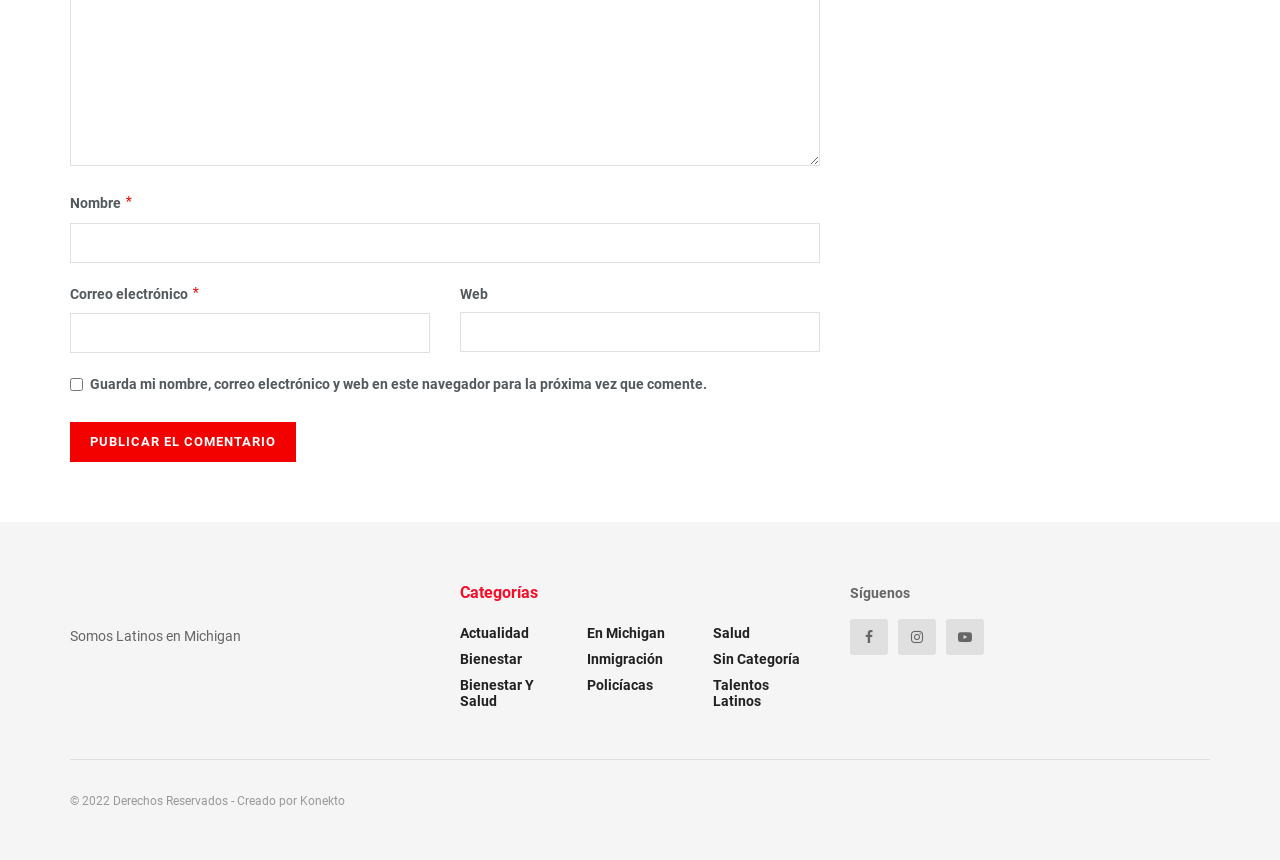Provide your answer in a single word or phrase: 
What social media platform is represented by the '' icon?

Facebook